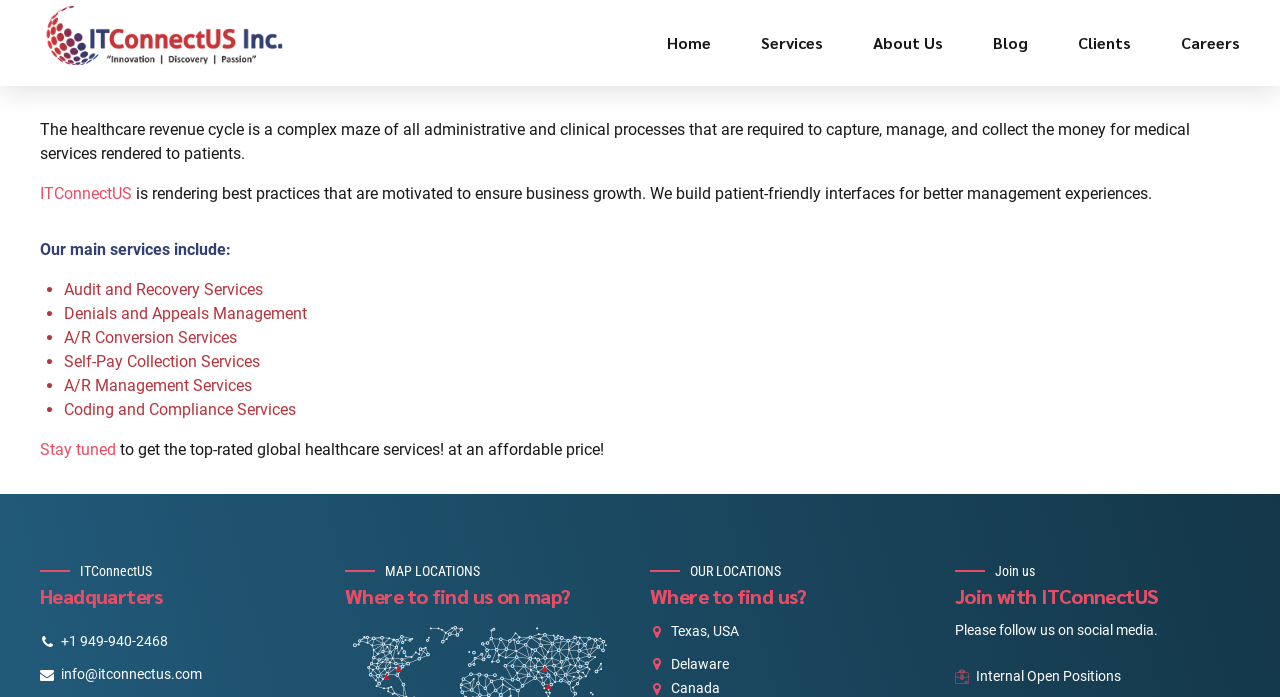What is the main service provided by ITConnectUS?
Look at the image and respond with a single word or a short phrase.

Revenue Cycle Management